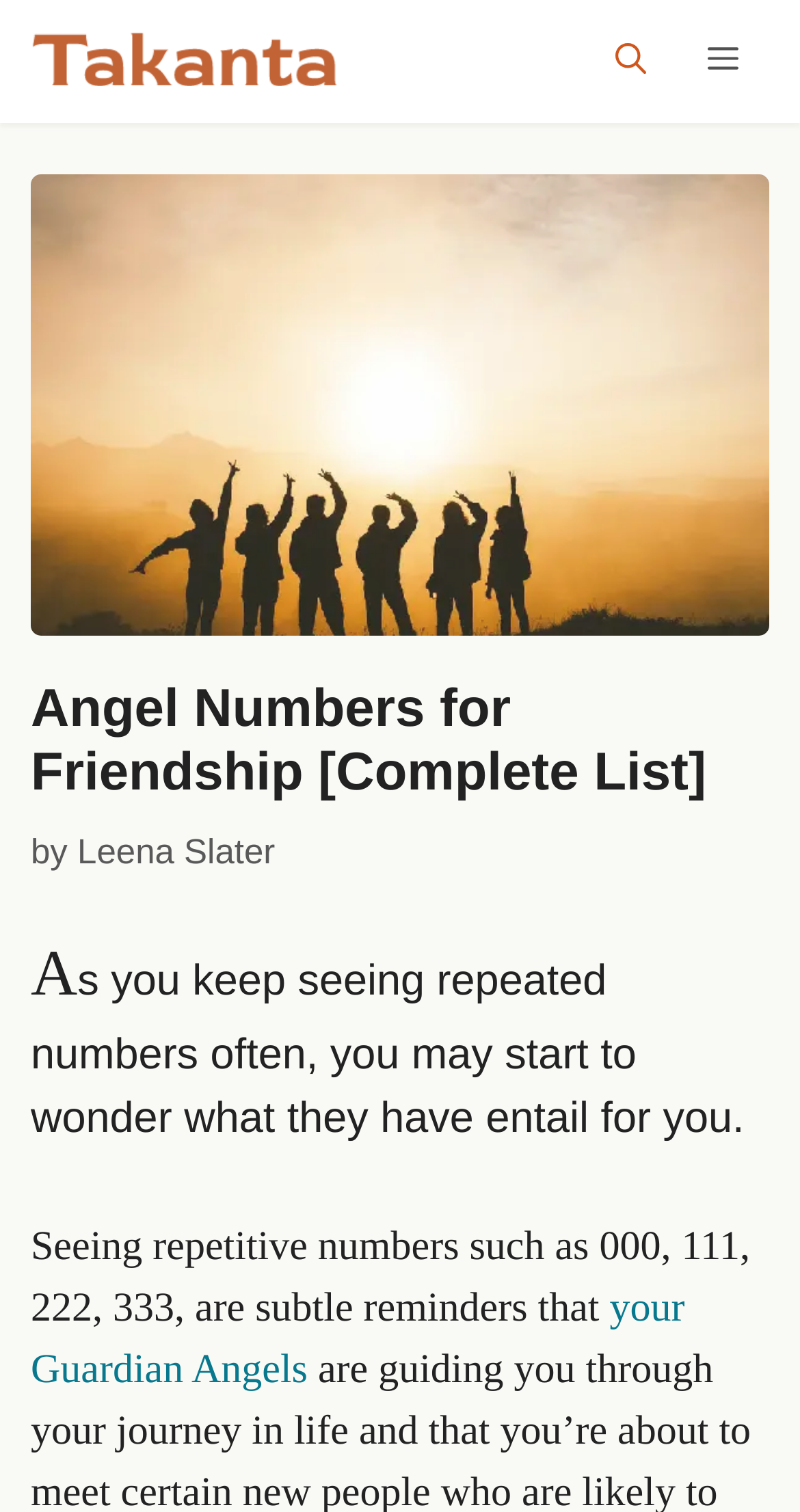Refer to the screenshot and answer the following question in detail:
What are the numbers mentioned in the article?

The article mentions seeing repetitive numbers such as 000, 111, 222, 333, which are subtle reminders from the Guardian Angels.